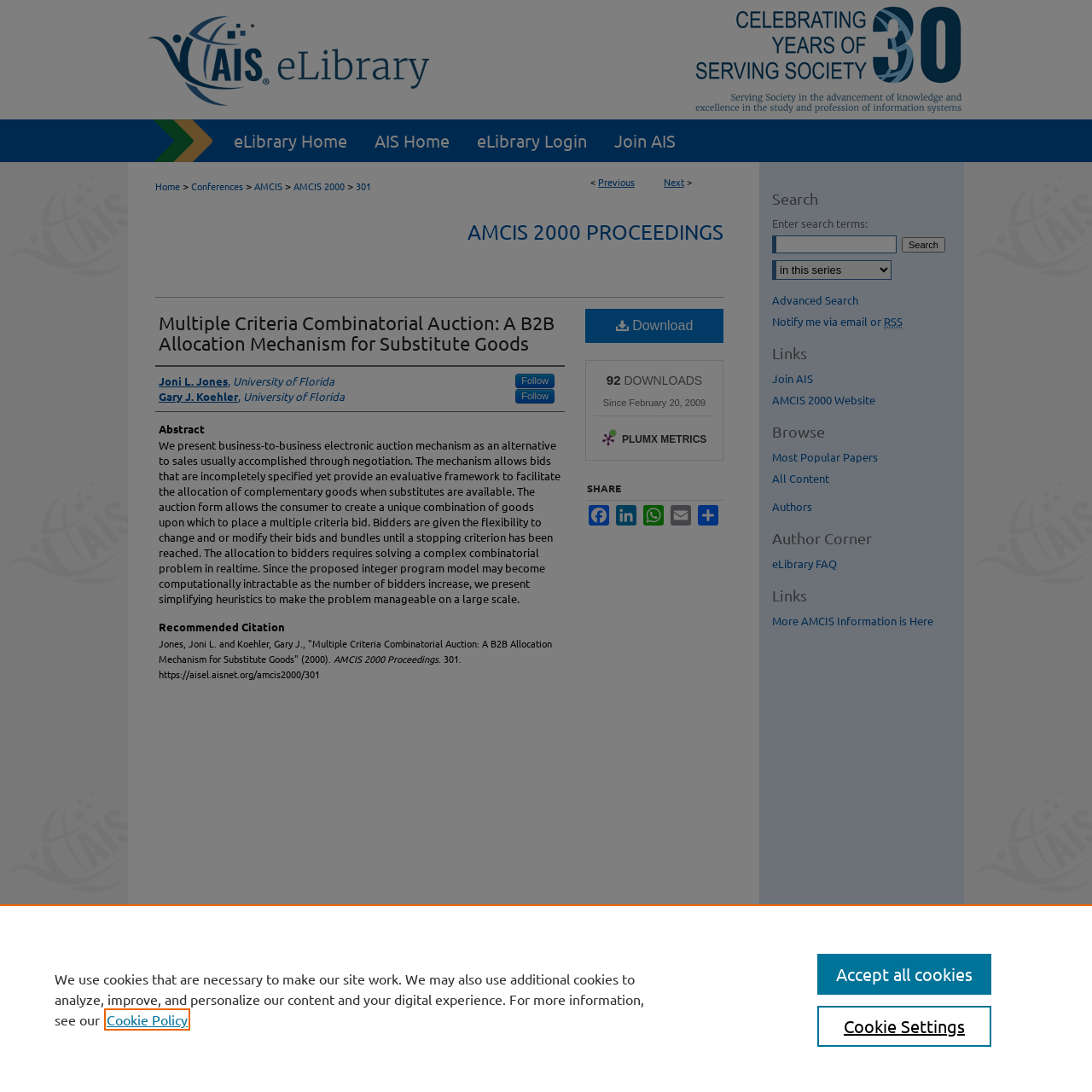Please answer the following question as detailed as possible based on the image: 
What is the title of the proceedings?

I found the answer by looking at the heading element with the text 'AMCIS 2000 PROCEEDINGS' which is located at the top of the main content area.